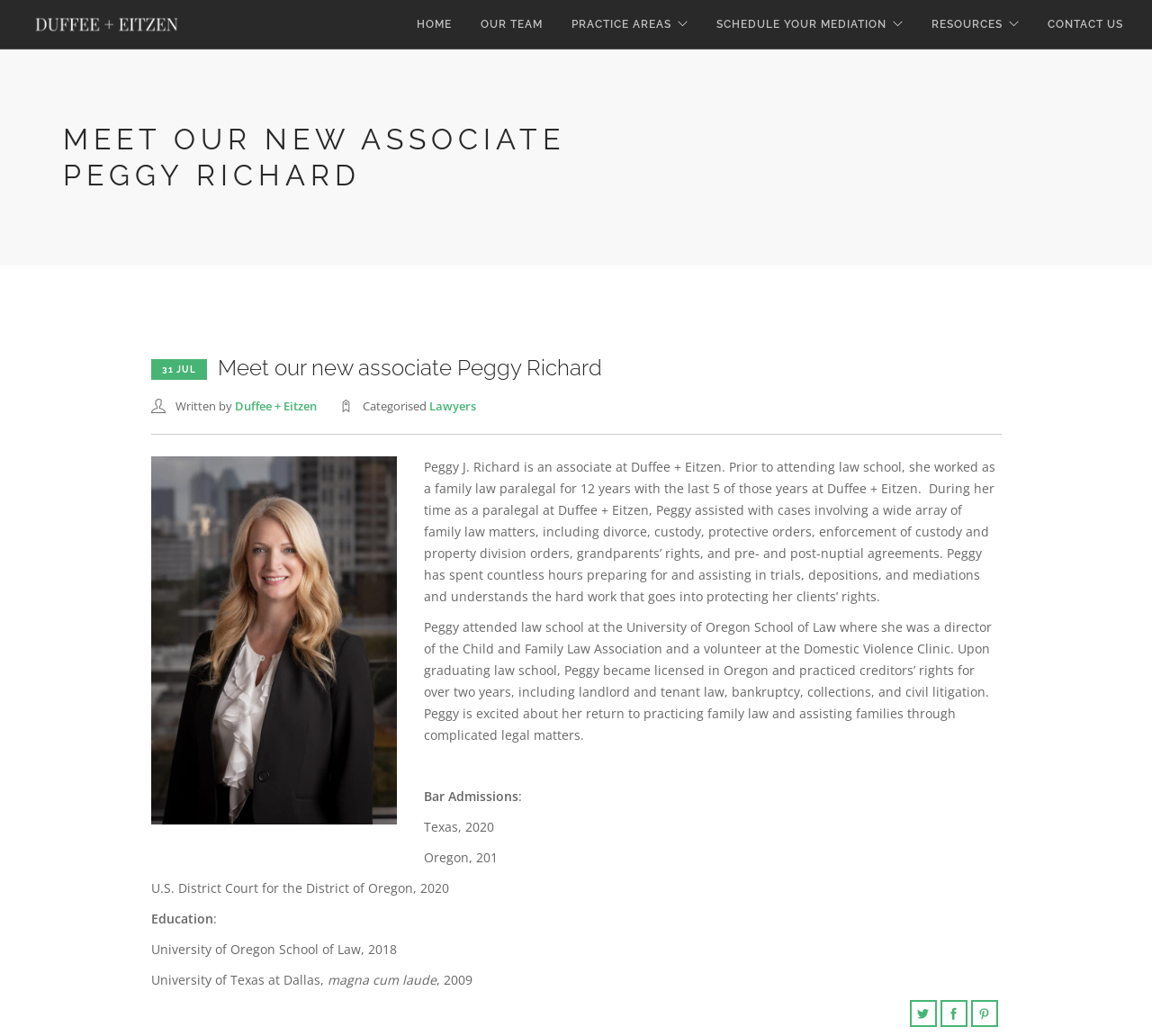Offer an in-depth caption of the entire webpage.

The webpage is about Peggy Richard, an associate at Duffee + Eitzen law firm. At the top left, there is a logo of Duffee + Eitzen, which is an image with a link to the law firm's homepage. Next to the logo, there are six navigation links: HOME, OUR TEAM, PRACTICE AREAS, SCHEDULE YOUR MEDIATION, RESOURCES, and CONTACT US.

Below the navigation links, there is a heading that reads "MEET OUR NEW ASSOCIATE PEGGY RICHARD". Underneath the heading, there is a link to the article "Meet our new associate Peggy Richard" with a date "31 JUL". 

To the right of the article link, there is a section with the author's information, which includes the text "Written by" and a link to Duffee + Eitzen. Below the author's information, there is a categorization section with the text "Categorised" and a link to "Lawyers".

The main content of the webpage is a biography of Peggy Richard, which includes her background, education, and work experience. The biography is divided into two paragraphs, with an image of Peggy Richard in between. The image is described as "Divorce duffee eitzen dallas peggy richards lawyer best lawyer".

The biography describes Peggy Richard's experience as a family law paralegal and her education at the University of Oregon School of Law. It also lists her bar admissions, including Texas and Oregon, and her education, including the University of Oregon School of Law and the University of Texas at Dallas.

At the bottom of the webpage, there are three social media links, represented by icons.